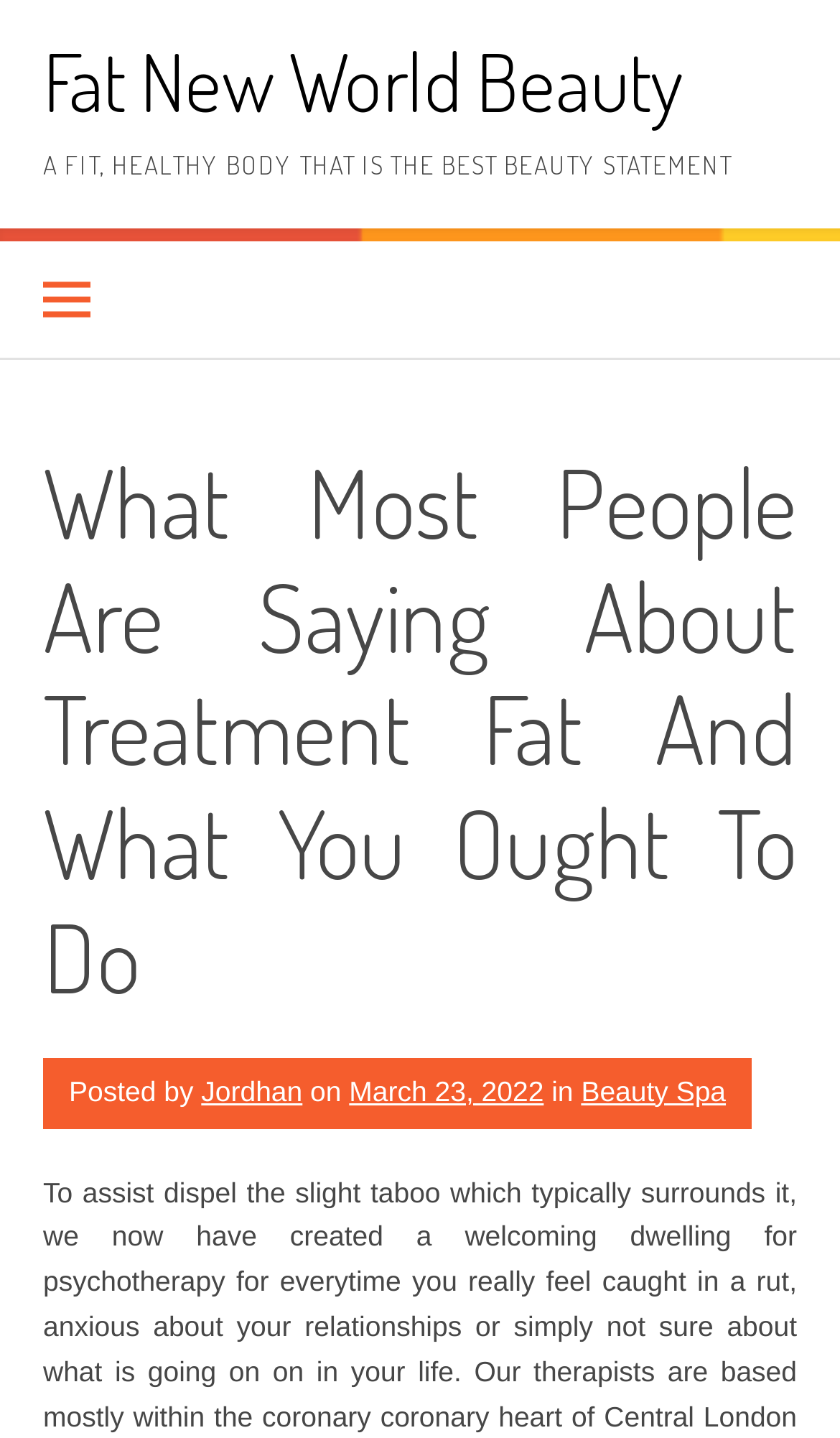What is the symbol on the button?
Analyze the screenshot and provide a detailed answer to the question.

I found the symbol on the button by looking at the button element which contains the symbol '', indicating that this is the symbol on the button.